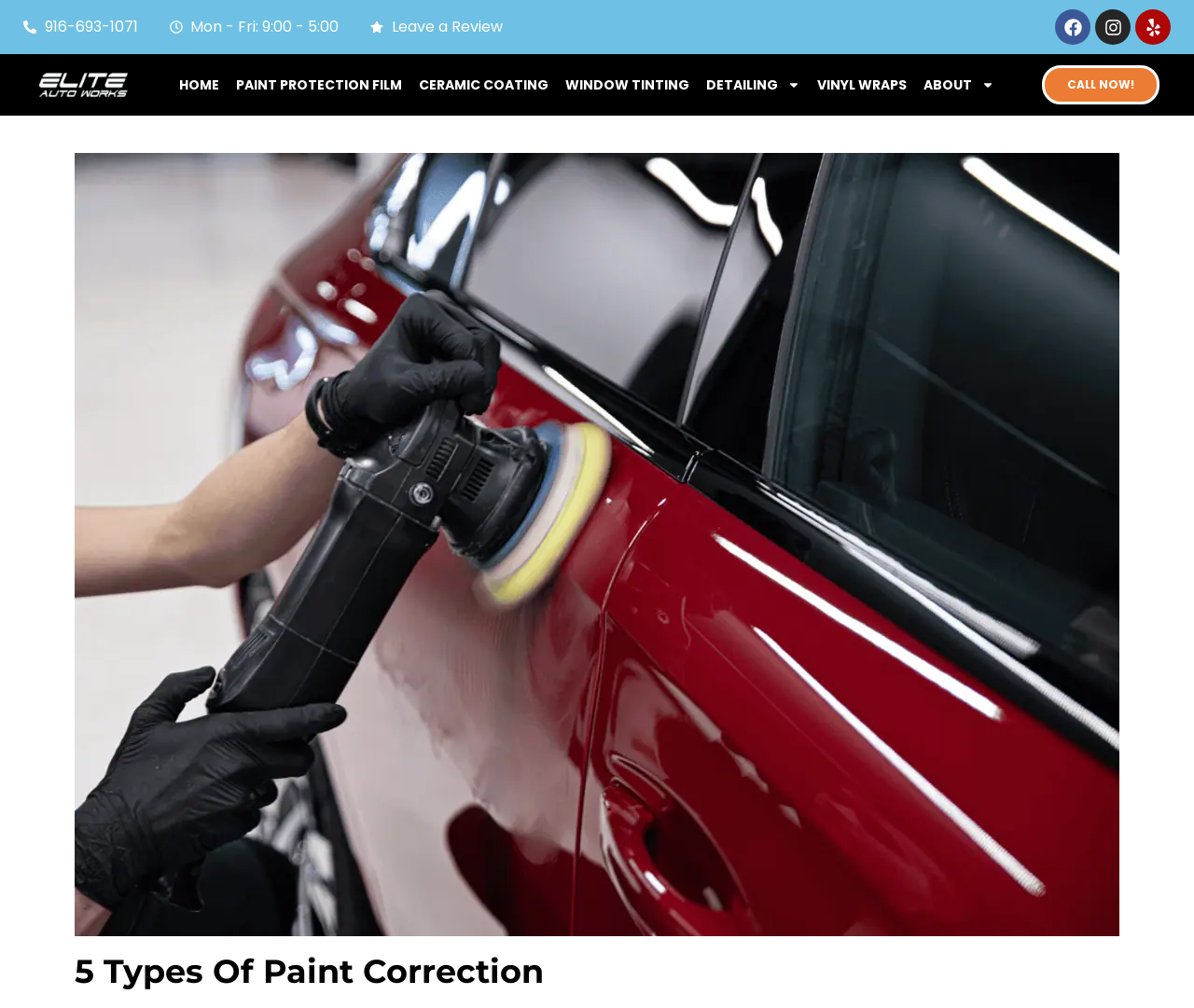Generate the text content of the main heading of the webpage.

5 Types Of Paint Correction 